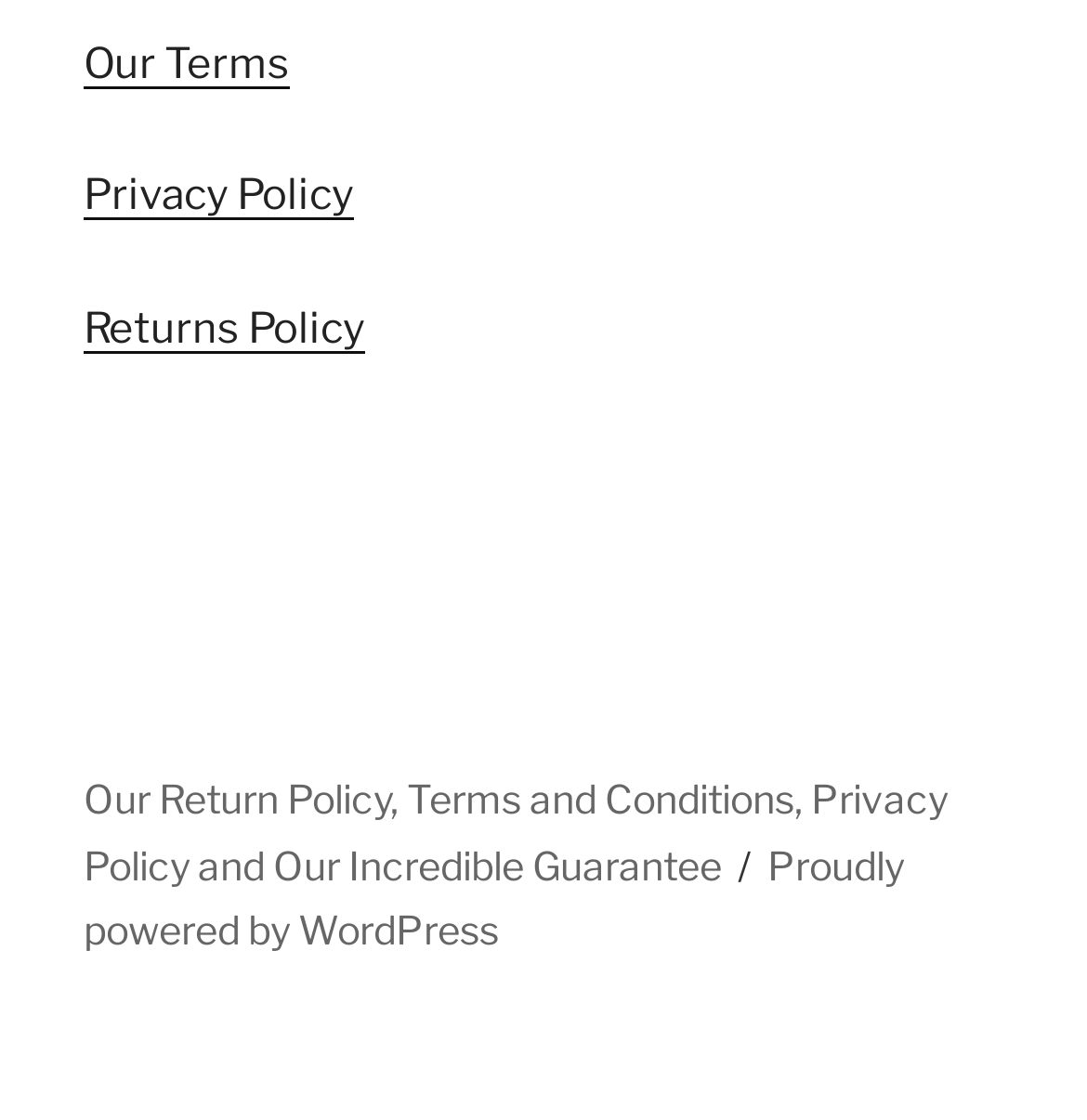Given the element description "Our Terms", identify the bounding box of the corresponding UI element.

[0.077, 0.086, 0.267, 0.131]